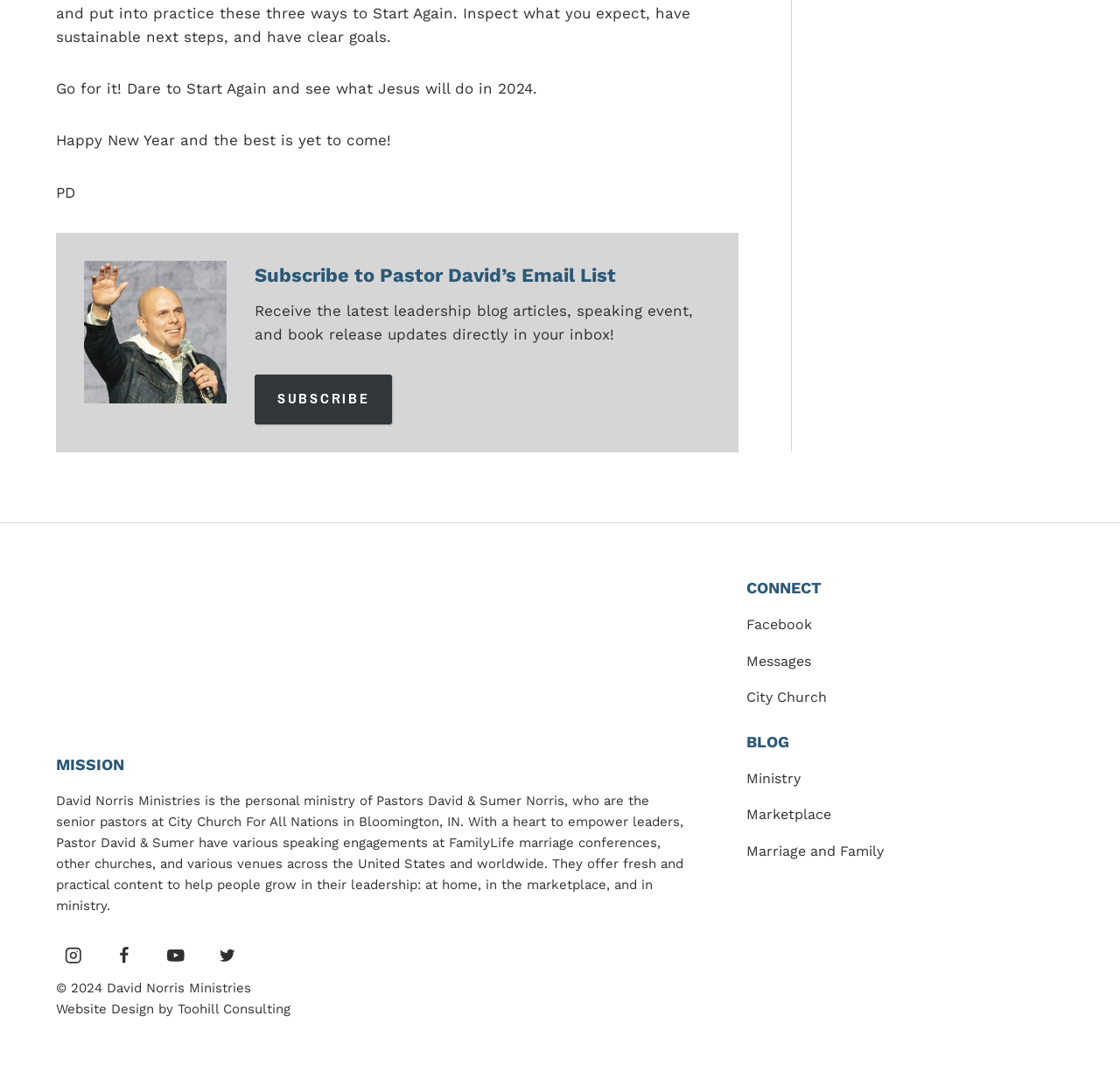Find and provide the bounding box coordinates for the UI element described with: "Marriage and Family".

[0.666, 0.786, 0.789, 0.802]